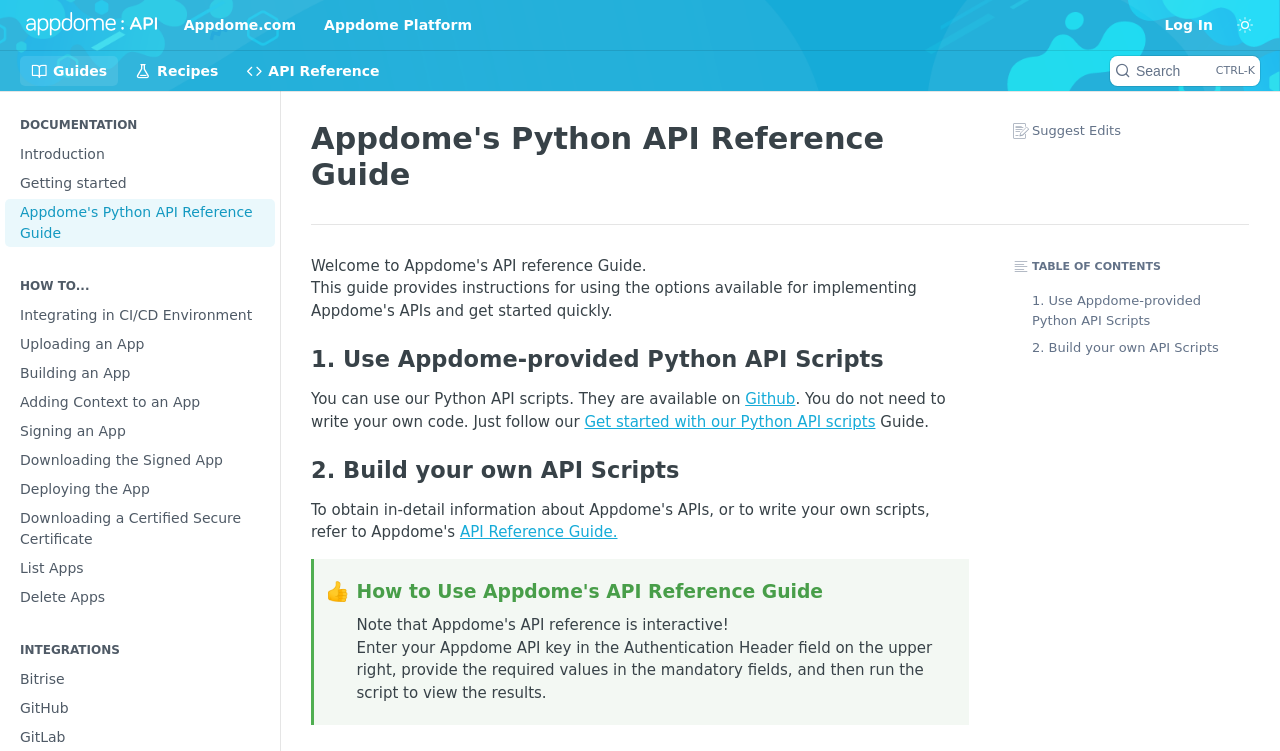Use a single word or phrase to respond to the question:
What is the format of the Appdome API scripts?

Python